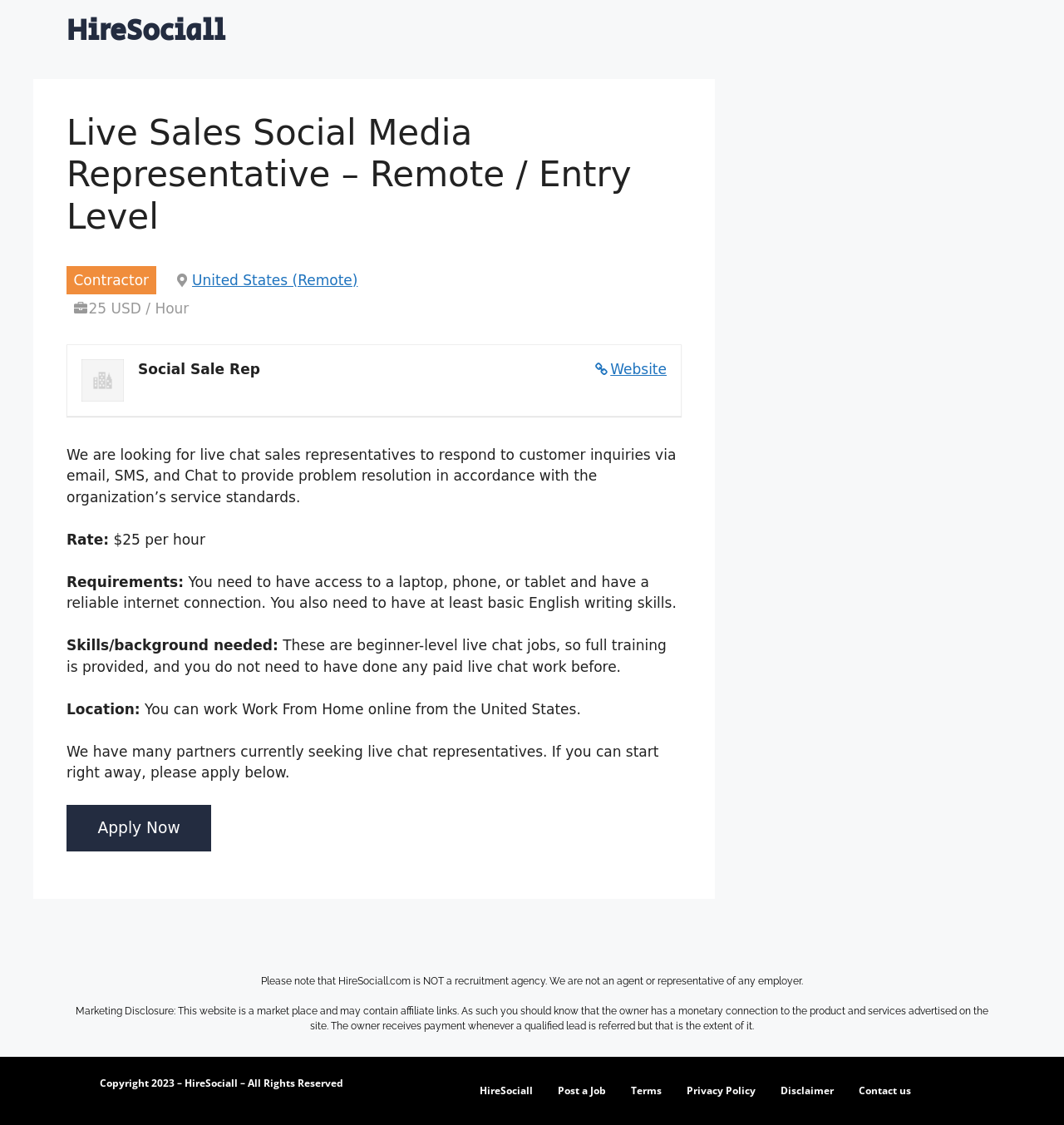Please determine the bounding box coordinates of the clickable area required to carry out the following instruction: "Visit the website". The coordinates must be four float numbers between 0 and 1, represented as [left, top, right, bottom].

[0.56, 0.319, 0.627, 0.338]